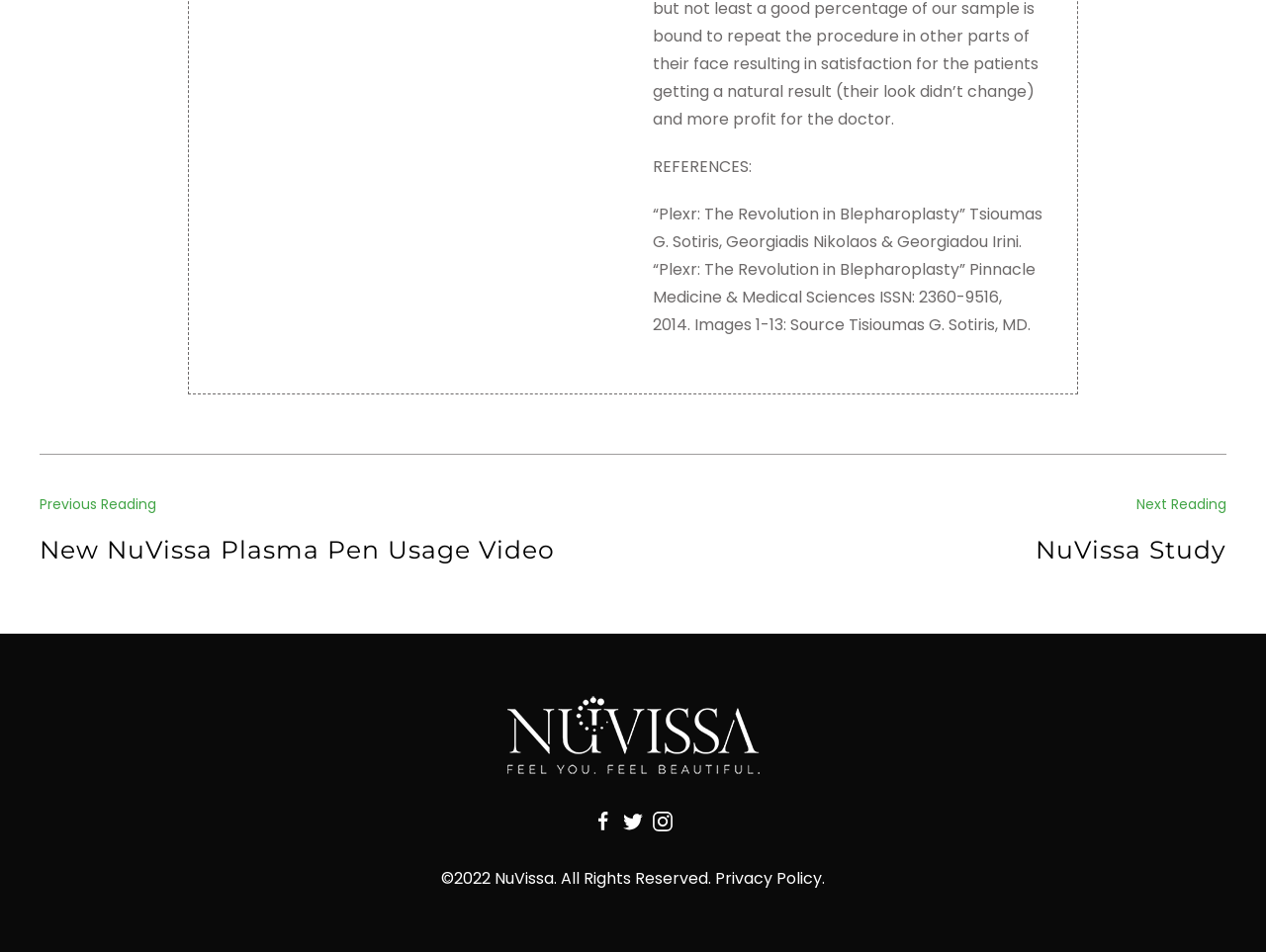What is the title of the previous reading?
Provide an in-depth and detailed answer to the question.

I found the link 'Previous Reading New NuVissa Plasma Pen Usage Video' which has a heading 'New NuVissa Plasma Pen Usage Video' next to it, so I assume this is the title of the previous reading.